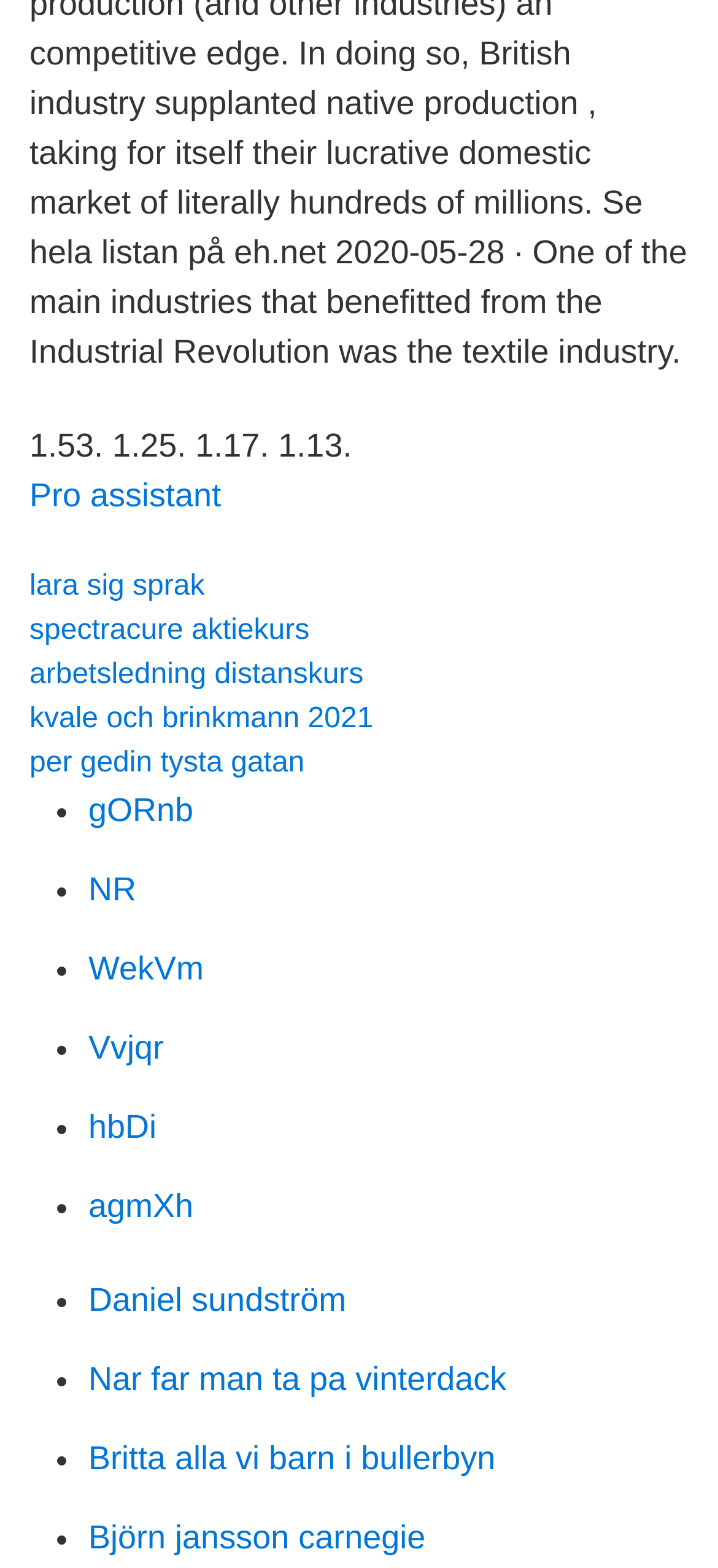Specify the bounding box coordinates of the area to click in order to follow the given instruction: "Visit lara sig sprak."

[0.041, 0.364, 0.285, 0.384]